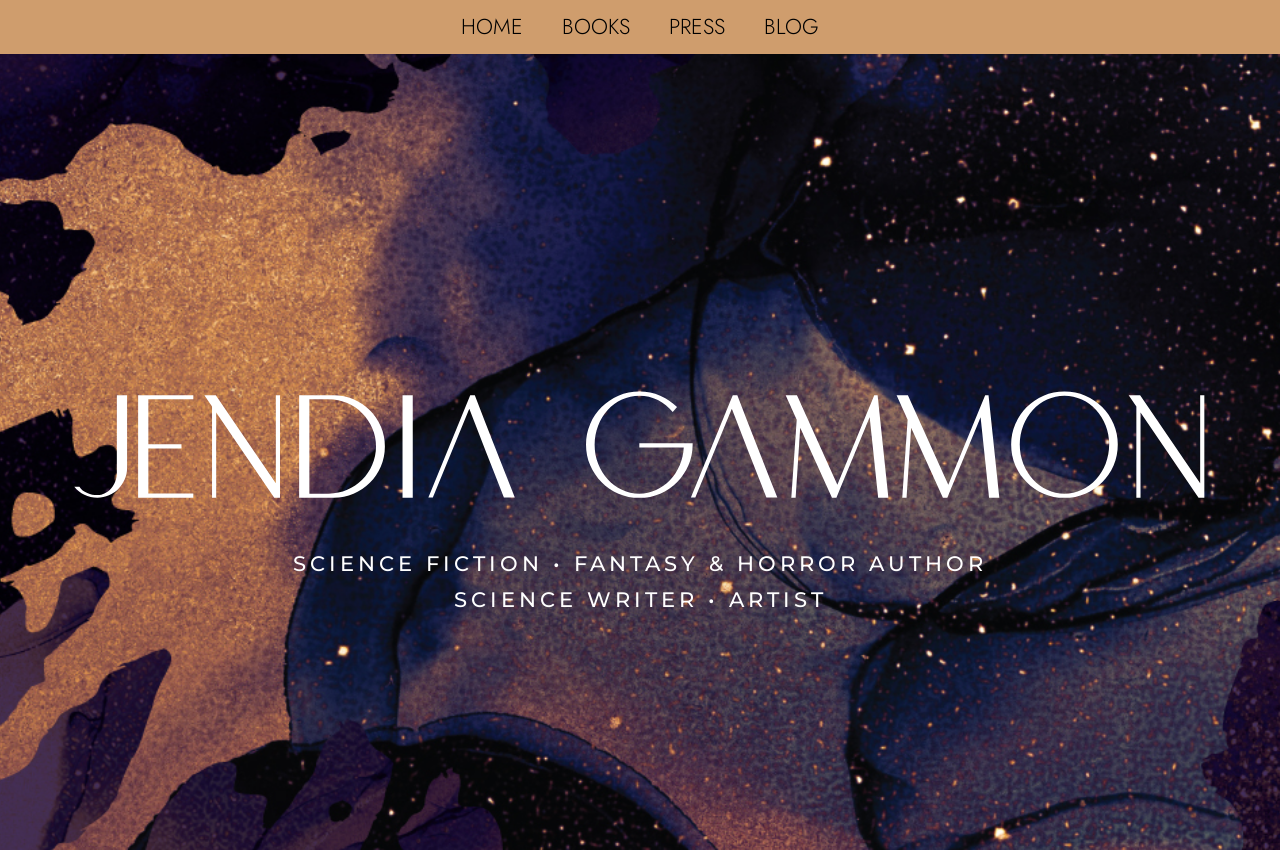What is Jendia Gammon's profession besides writing?
Utilize the information in the image to give a detailed answer to the question.

The StaticText element on the webpage mentions 'SCIENCE WRITER • ARTIST', which indicates that besides being a science writer, Jendia Gammon is also an artist.